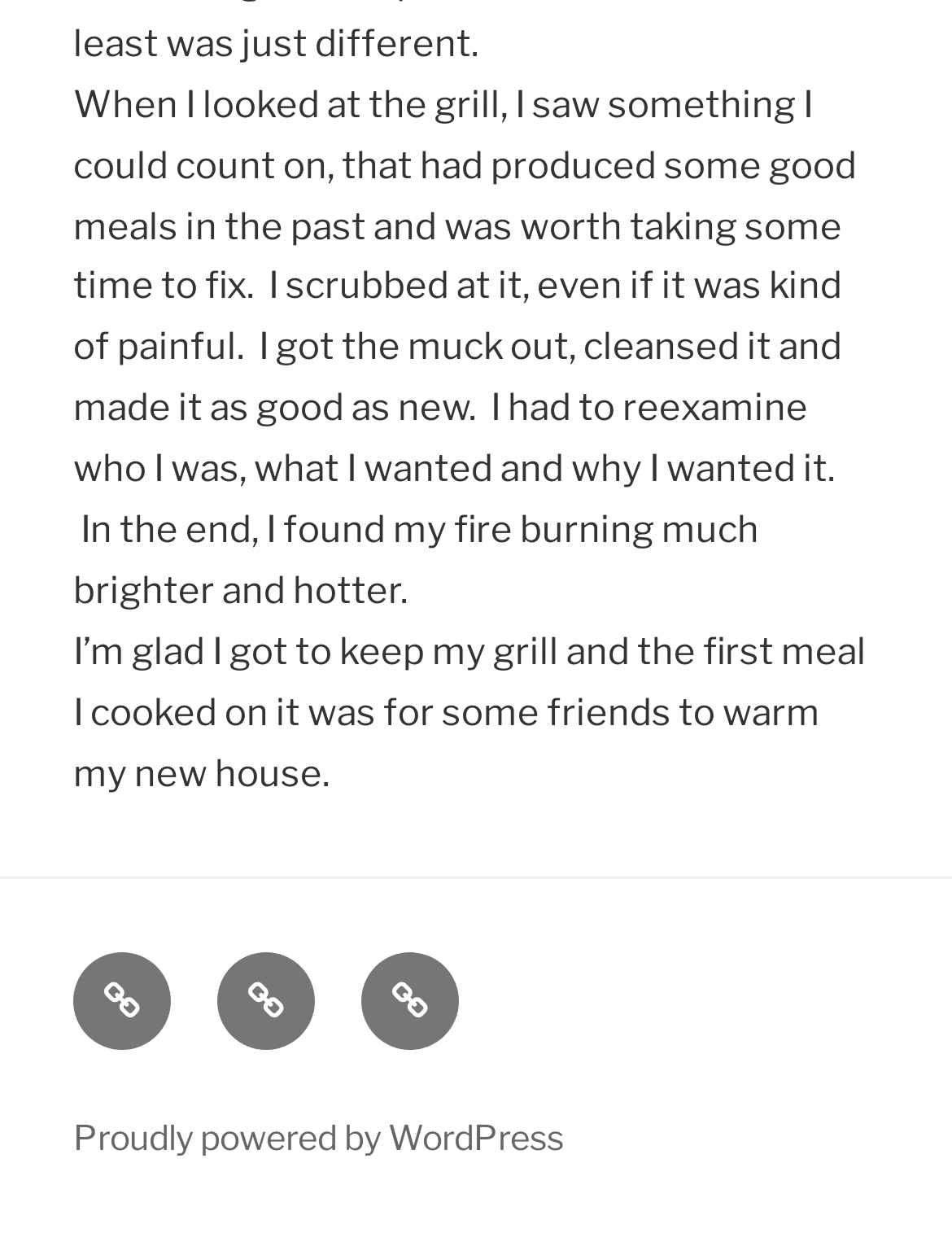Based on the image, provide a detailed response to the question:
What was the author's first meal after fixing their grill?

The author's first meal after fixing their grill was a meal for friends to warm their new house, as mentioned in the second paragraph of the text.